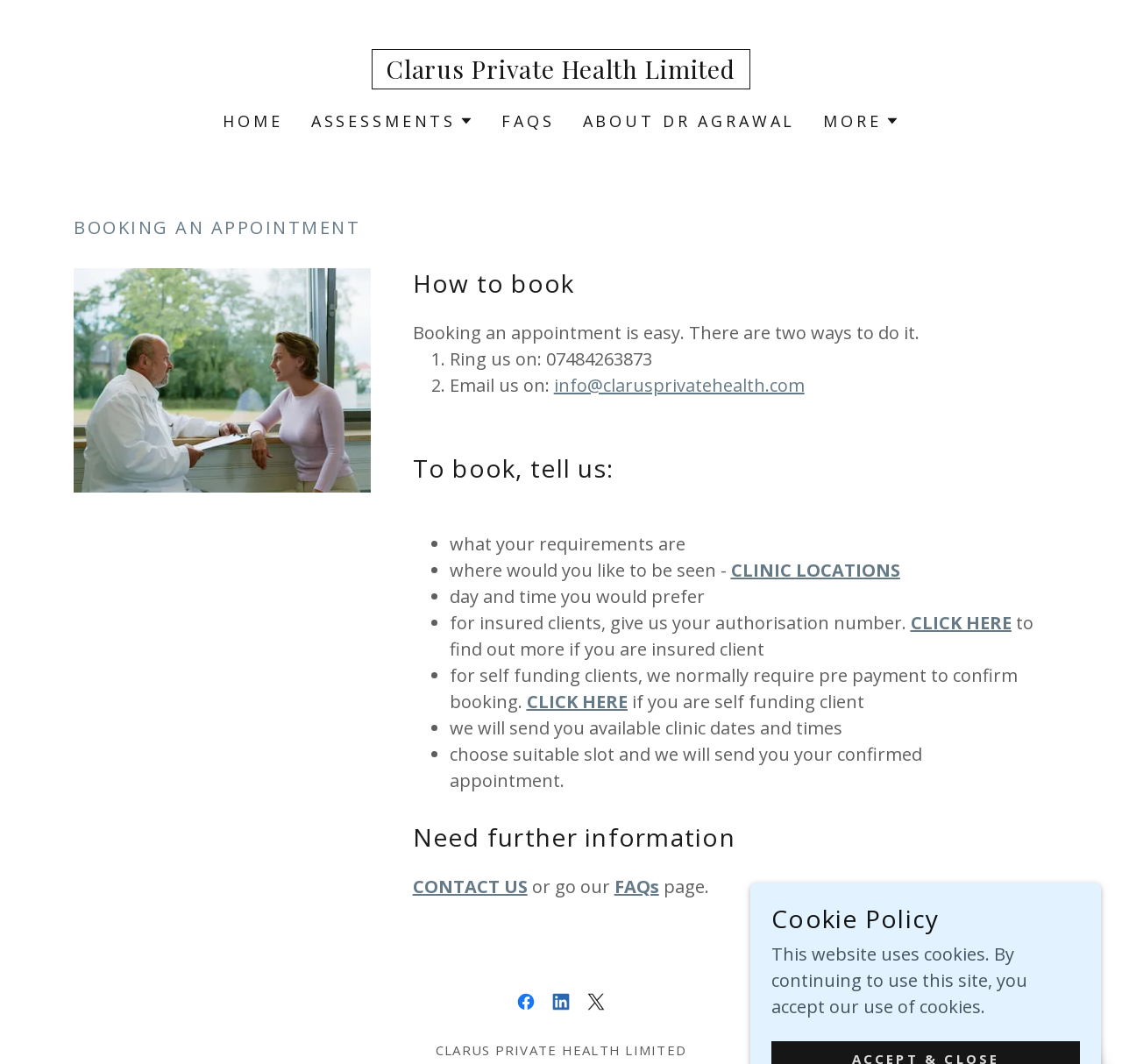Identify the bounding box coordinates for the element that needs to be clicked to fulfill this instruction: "Click on ASSESSMENTS". Provide the coordinates in the format of four float numbers between 0 and 1: [left, top, right, bottom].

[0.277, 0.104, 0.422, 0.124]